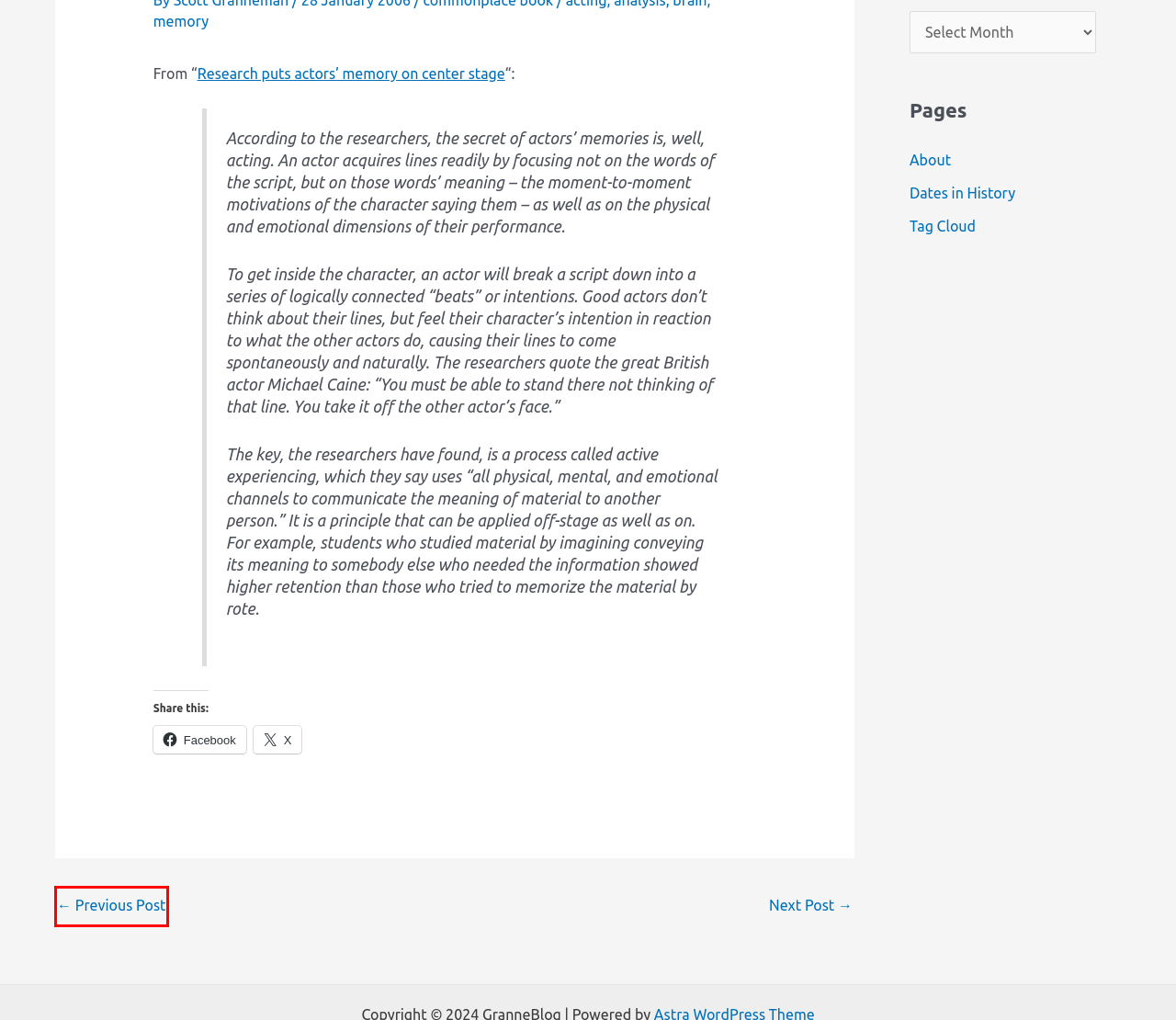Given a webpage screenshot with a red bounding box around a UI element, choose the webpage description that best matches the new webpage after clicking the element within the bounding box. Here are the candidates:
A. Dates in History – GranneBlog
B. About – GranneBlog
C. brain – GranneBlog
D. analysis – GranneBlog
E. 1,000,000 miles in 30 days – GranneBlog
F. memory – GranneBlog
G. Edward R. Murrow on the business of news – GranneBlog
H. commonplace book – GranneBlog

G